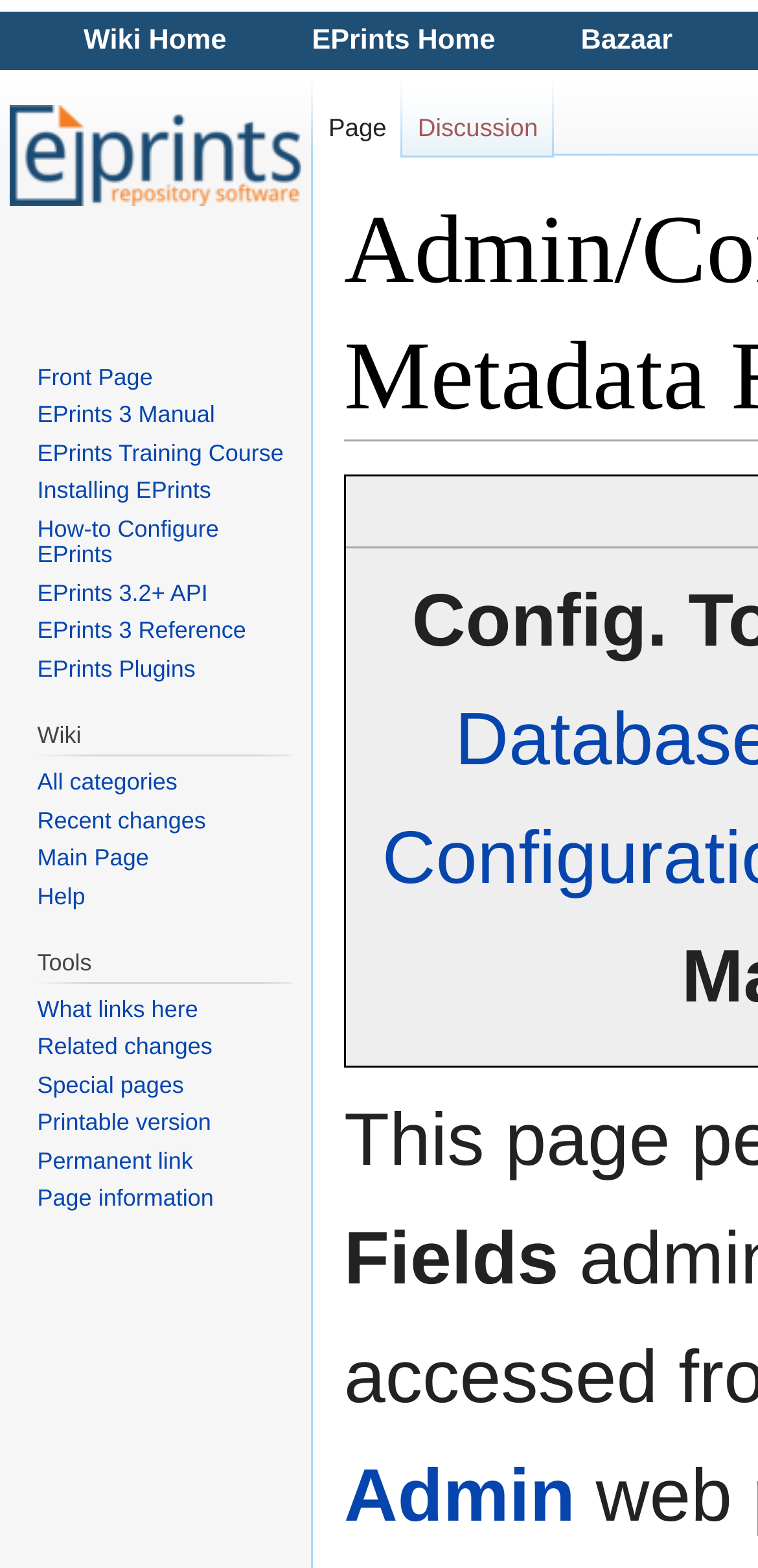How many top-level navigation elements are there?
Give a one-word or short phrase answer based on the image.

3